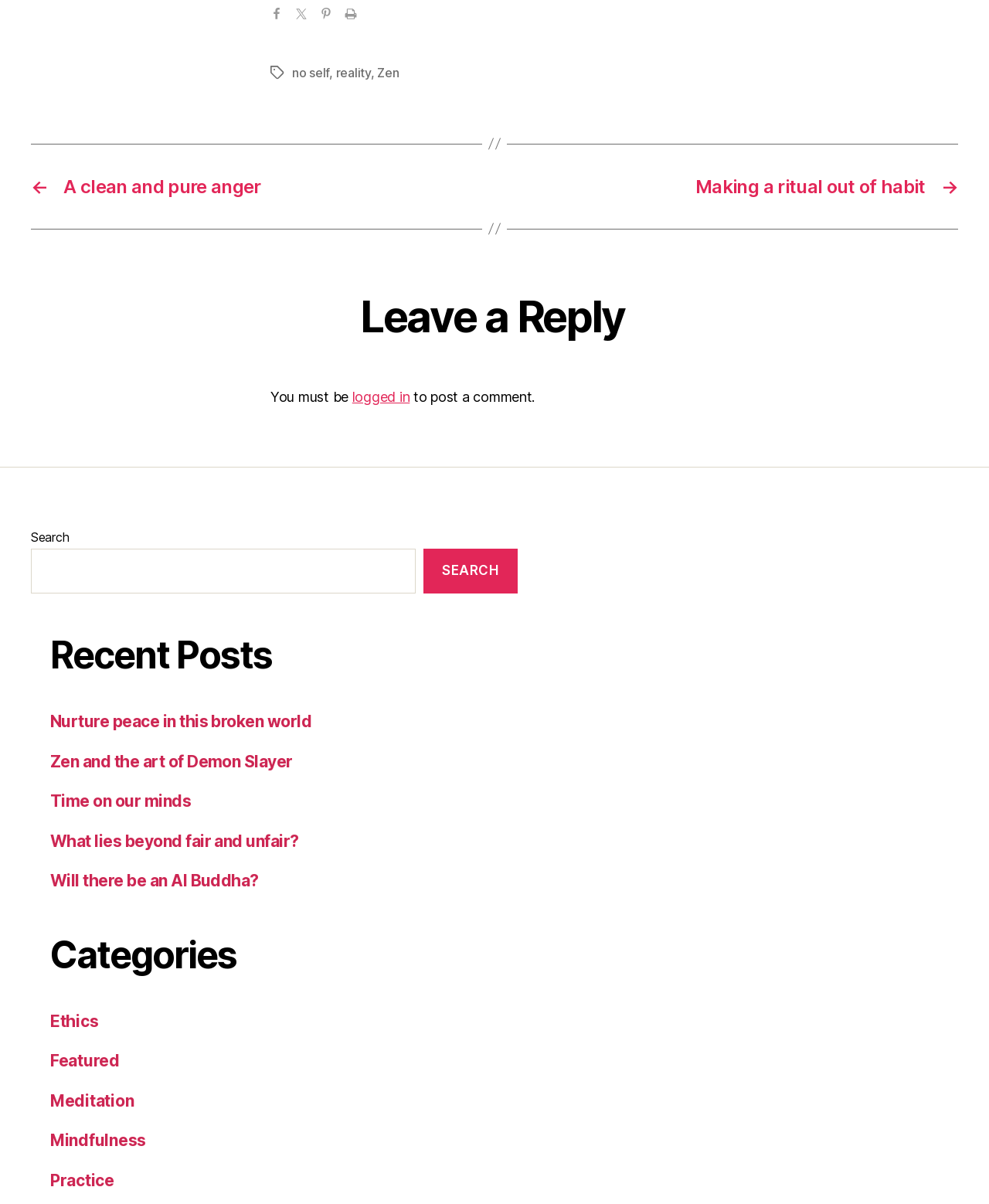Please determine the bounding box of the UI element that matches this description: Pin. The coordinates should be given as (top-left x, top-left y, bottom-right x, bottom-right y), with all values between 0 and 1.

[0.323, 0.006, 0.348, 0.027]